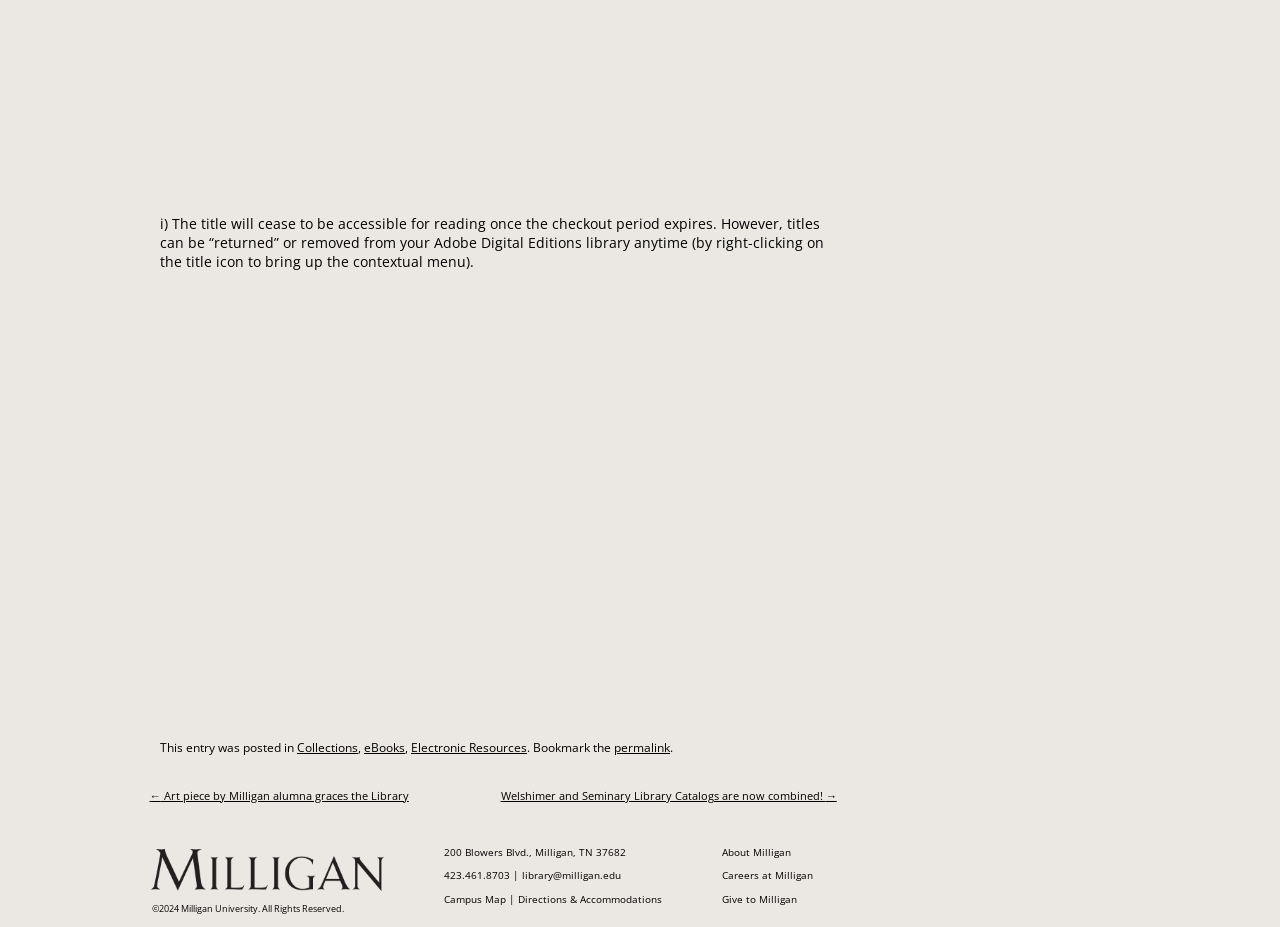Based on the image, please elaborate on the answer to the following question:
What is the phone number of the university?

The phone number is mentioned in the static text element with the bounding box coordinates [0.347, 0.937, 0.408, 0.952], which states '423.461.8703 |'.